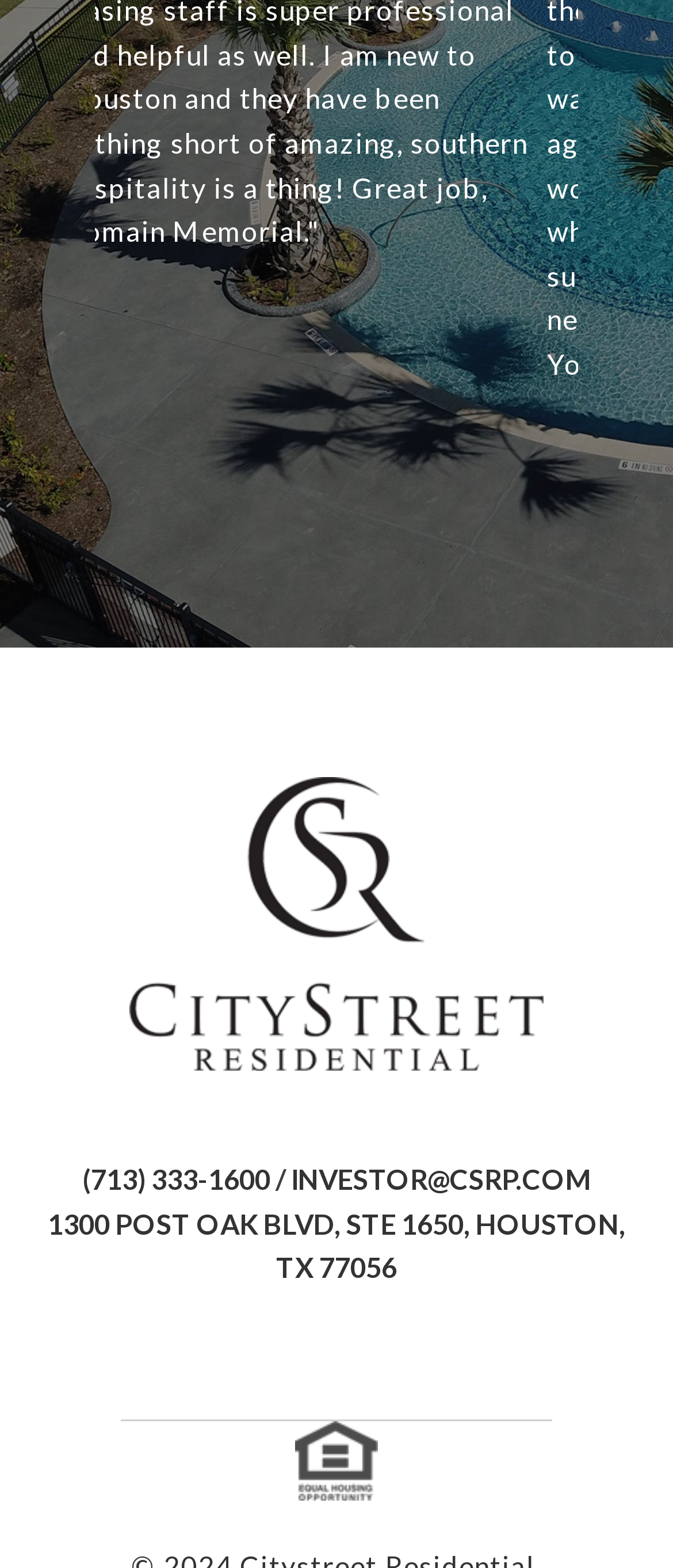Using the provided element description: "parent_node: (713) 333-1600 / INVESTOR@CSRP.COM", identify the bounding box coordinates. The coordinates should be four floats between 0 and 1 in the order [left, top, right, bottom].

[0.114, 0.495, 0.886, 0.683]